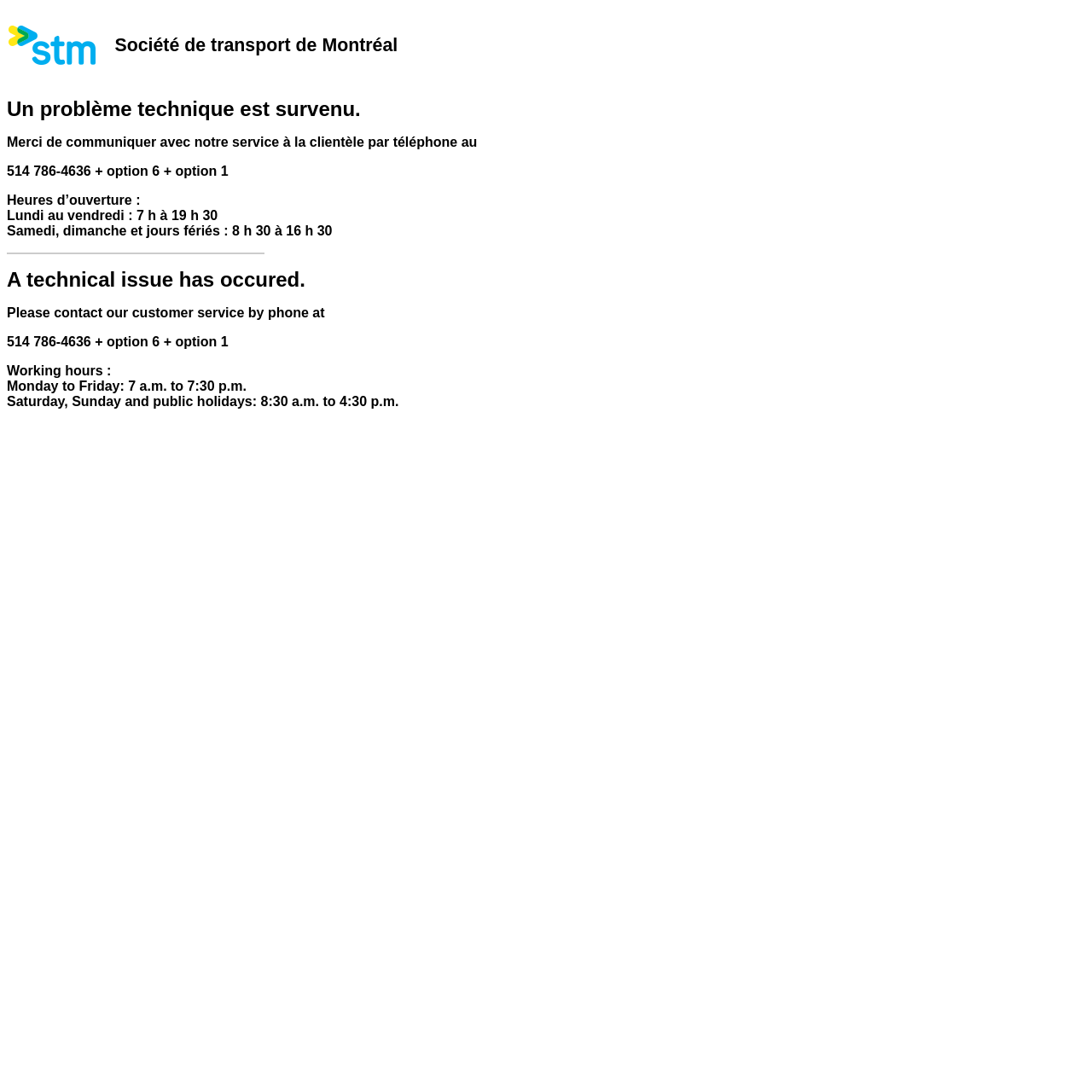Using a single word or phrase, answer the following question: 
What is the phone number to contact customer service?

514 786-4636